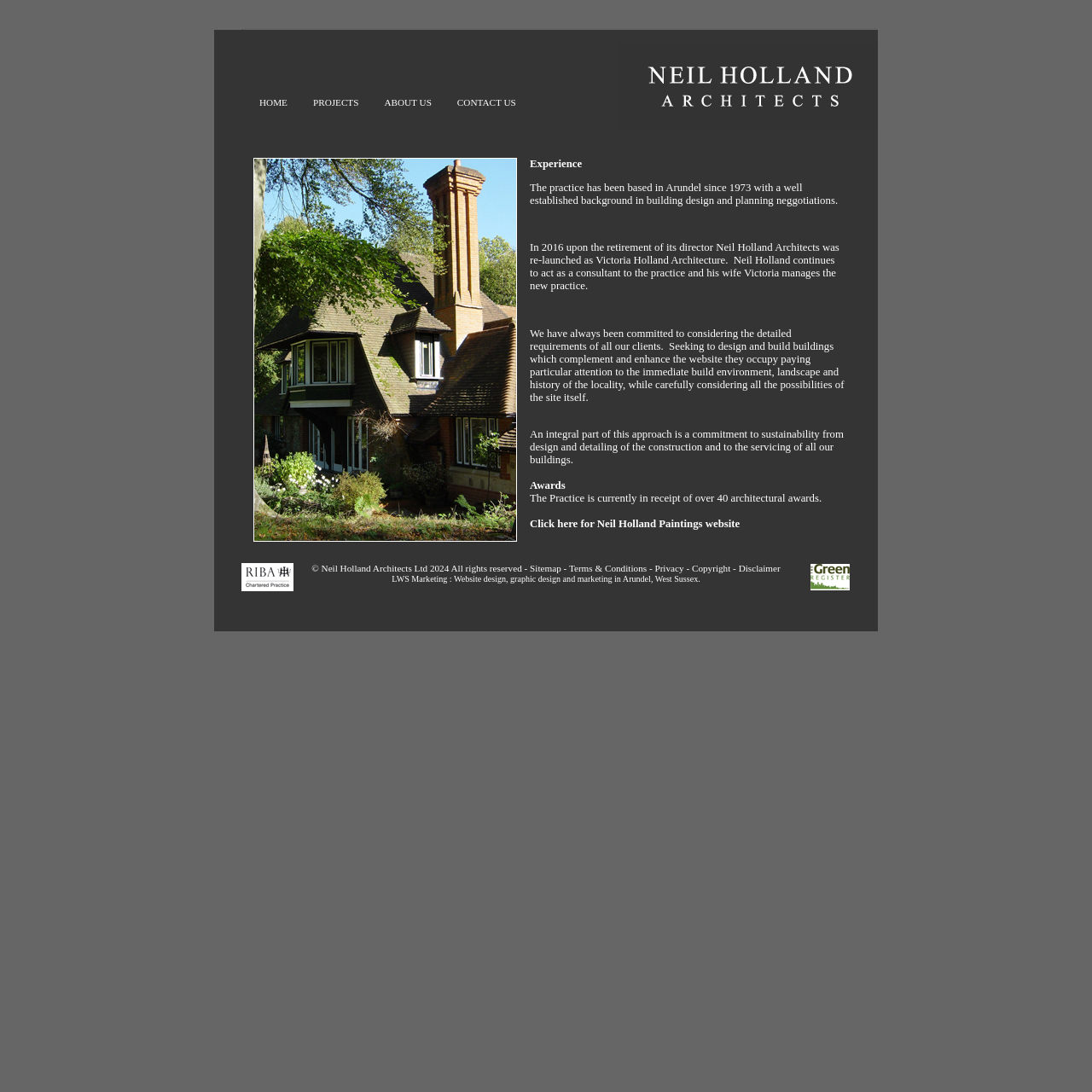What is the focus of the practice's design approach?
Using the image as a reference, answer the question with a short word or phrase.

Sustainability